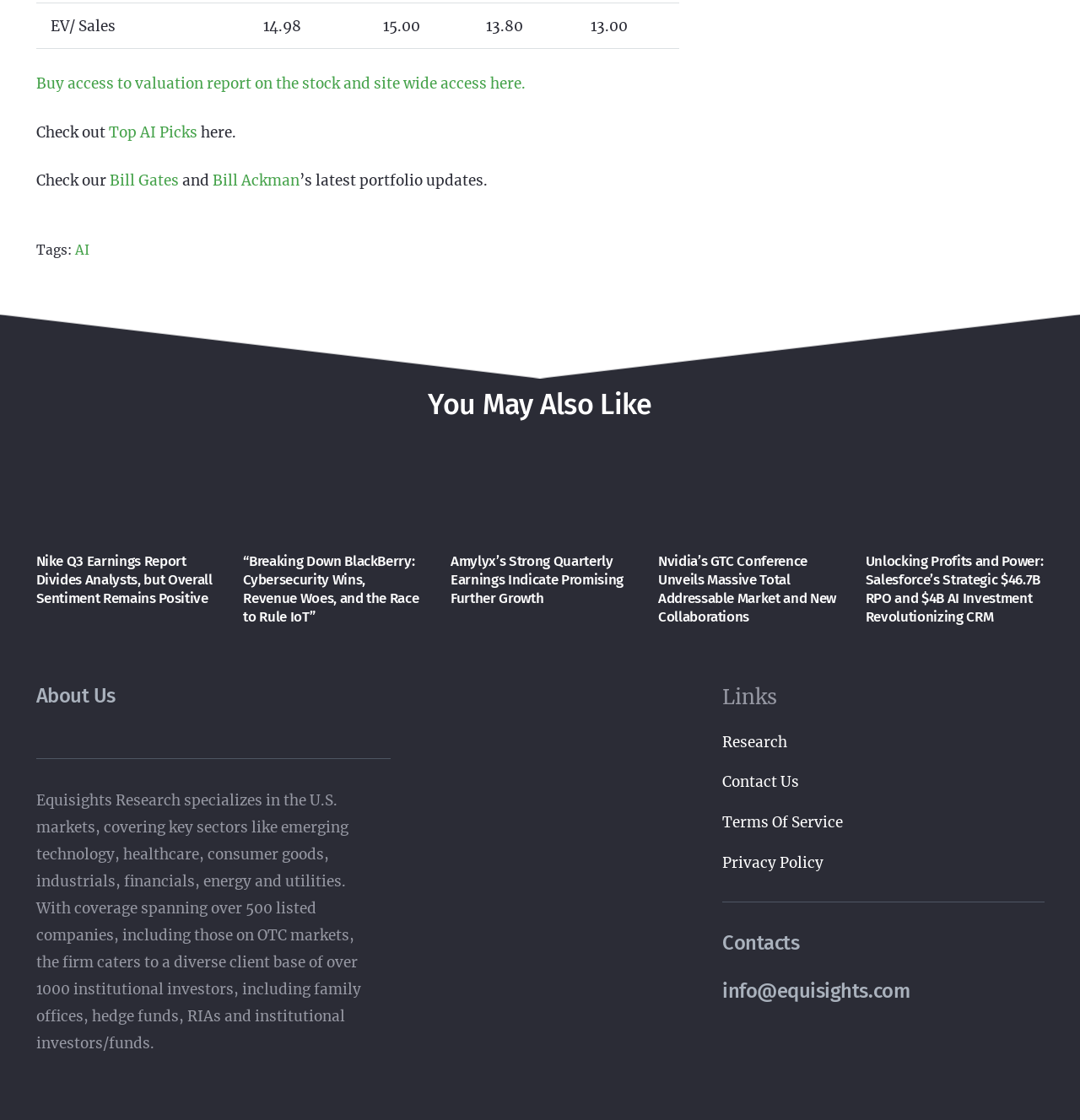How many links are there in the 'Contacts' section?
Please provide a detailed answer to the question.

The 'Contacts' section is located at the bottom-right of the webpage, and it contains four links: 'Research', 'Contact Us', 'Terms Of Service', and 'Privacy Policy'.